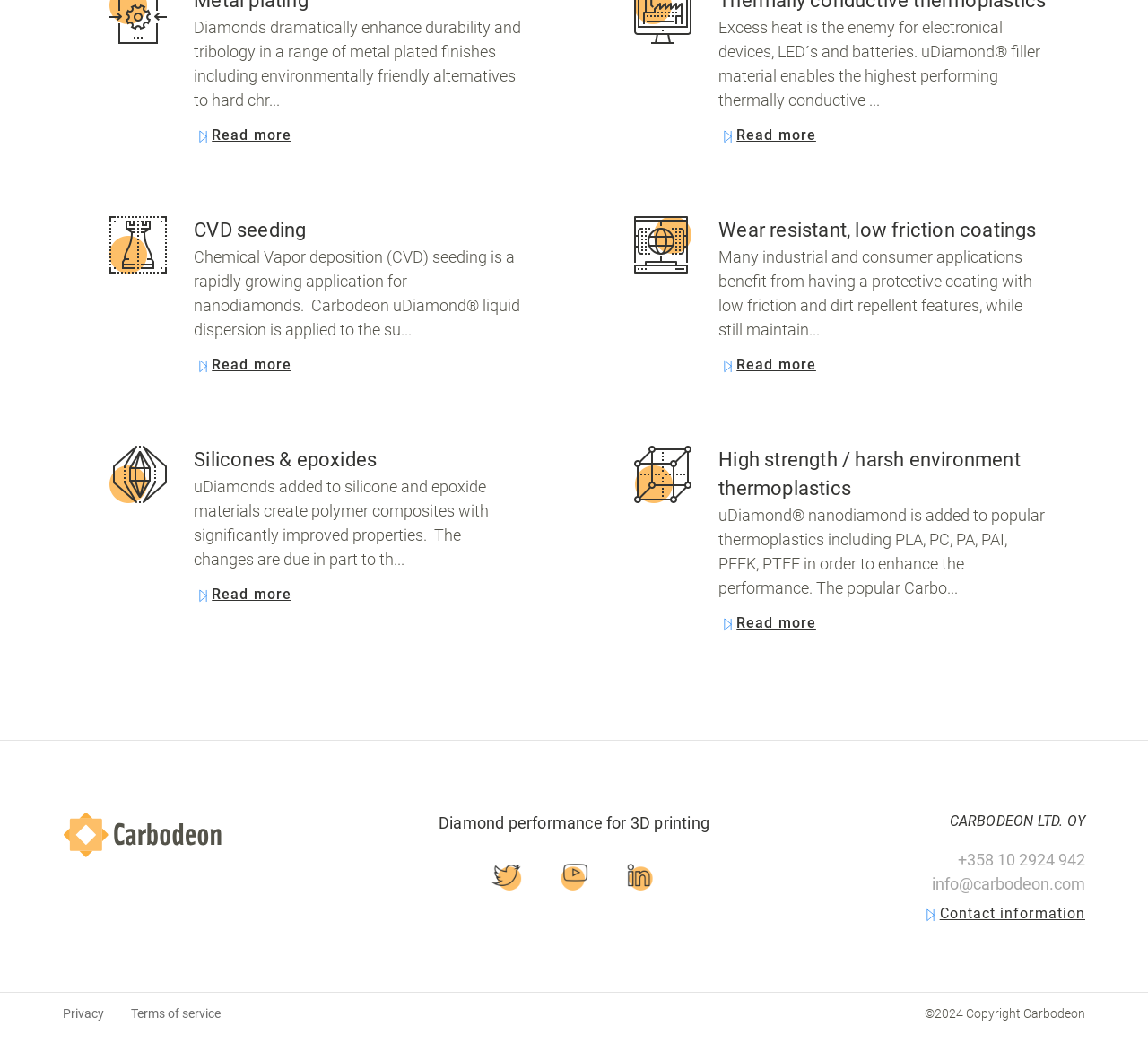Given the description: "+358 10 2924 942", determine the bounding box coordinates of the UI element. The coordinates should be formatted as four float numbers between 0 and 1, [left, top, right, bottom].

[0.664, 0.813, 0.945, 0.836]